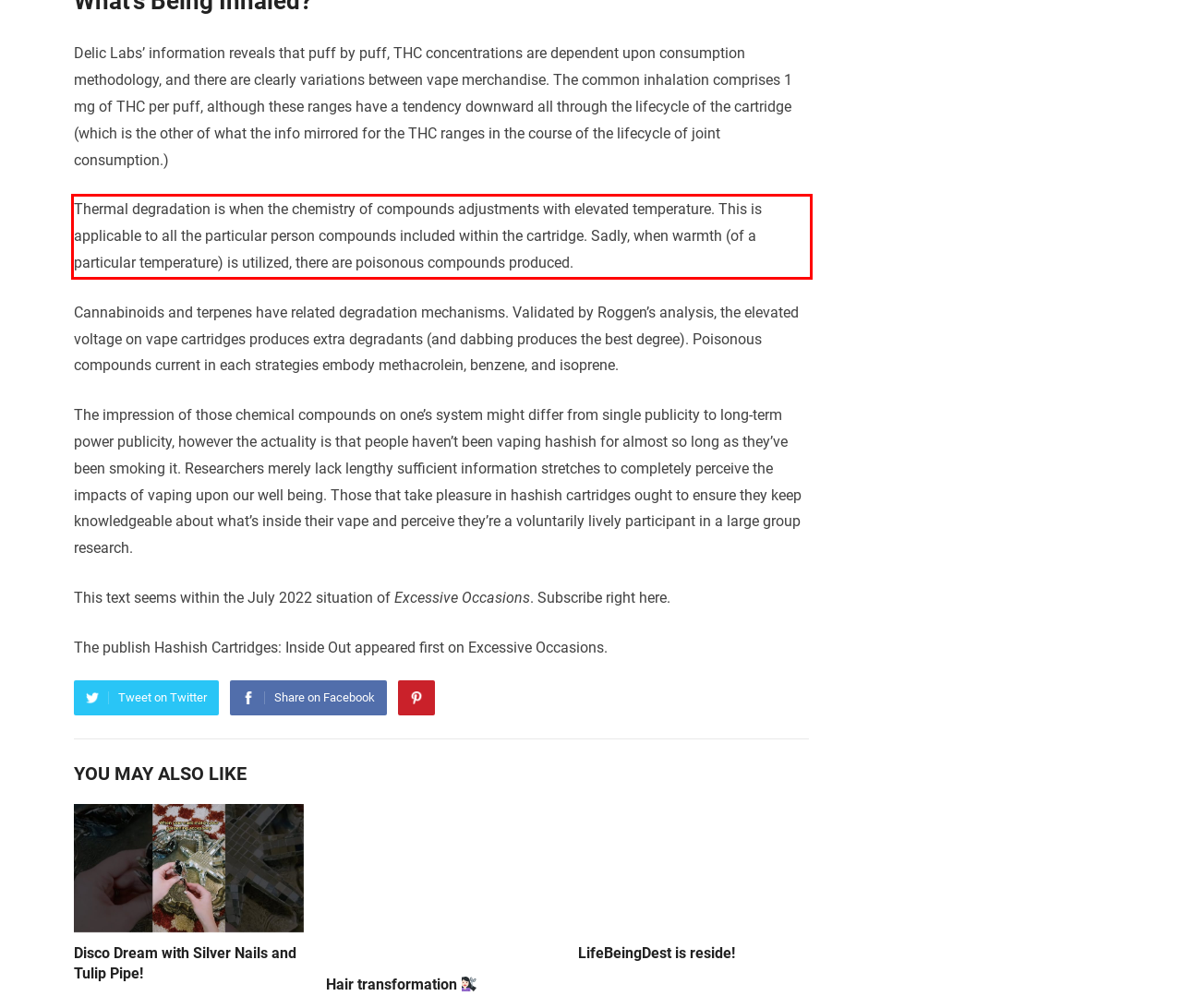Please identify and extract the text from the UI element that is surrounded by a red bounding box in the provided webpage screenshot.

Thermal degradation is when the chemistry of compounds adjustments with elevated temperature. This is applicable to all the particular person compounds included within the cartridge. Sadly, when warmth (of a particular temperature) is utilized, there are poisonous compounds produced.